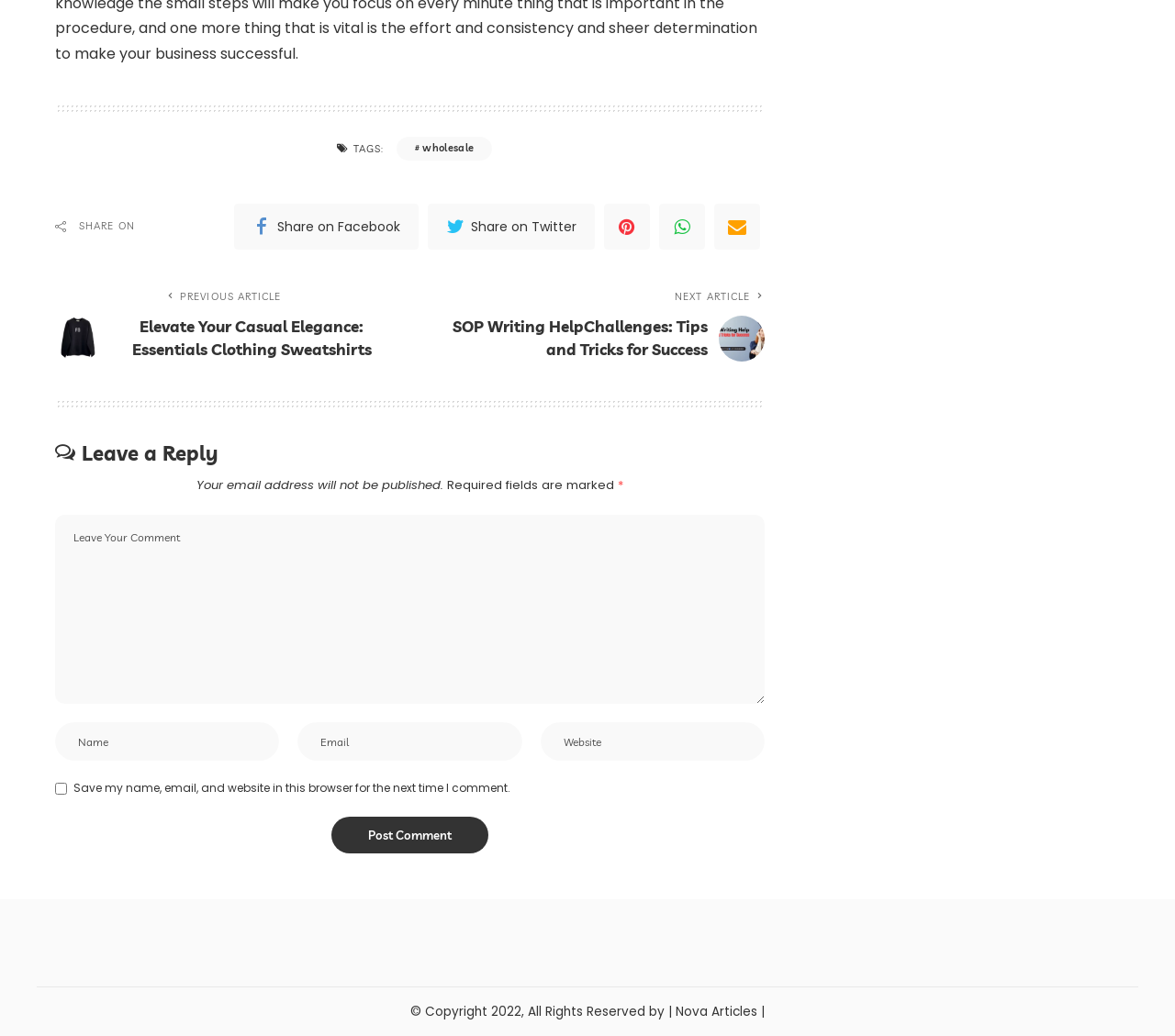Respond to the following question using a concise word or phrase: 
What is the topic of the previous article?

Essentials Clothing Sweatshirts